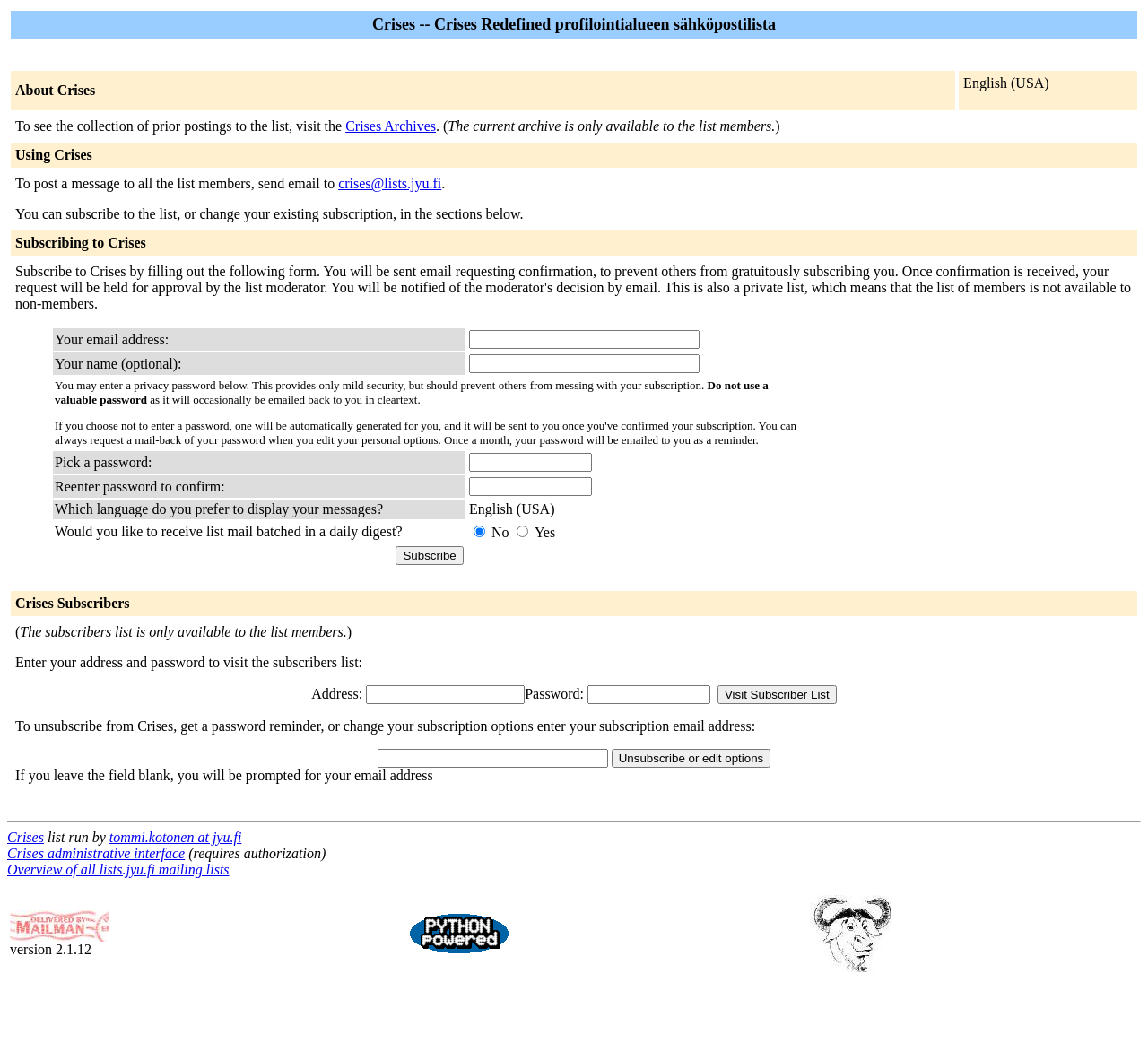Identify the bounding box of the UI element that matches this description: "tommi.kotonen at jyu.fi".

[0.095, 0.789, 0.21, 0.803]